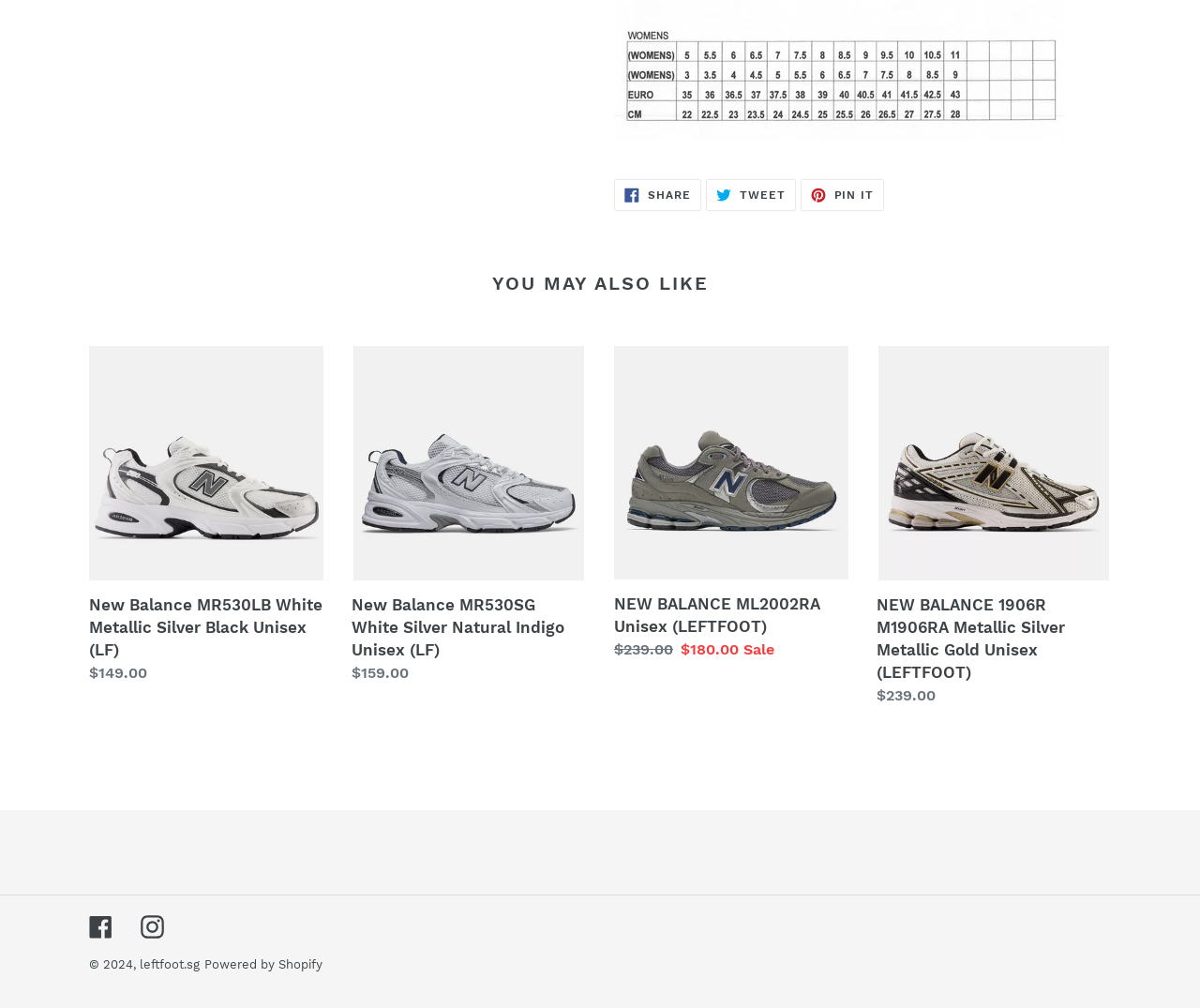Please identify the bounding box coordinates for the region that you need to click to follow this instruction: "Share on Facebook".

[0.512, 0.178, 0.584, 0.209]